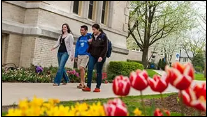Present an elaborate depiction of the scene captured in the image.

The image captures three students leisurely walking on a vibrant campus at Seton Hall University during springtime. They navigate a picturesque pathway bordered by colorful tulips and blooming flowers, embodying the essence of student life and the joys of outdoor exploration. The students, in casual attire, appear engaged in conversation, reflecting a friendly and inclusive atmosphere. Tall trees in full bloom provide a lush backdrop, enhancing the sense of tranquility and academic vitality. This scene invites prospective students to envision themselves at Seton Hall, embracing both academic and social experiences in a beautiful setting.